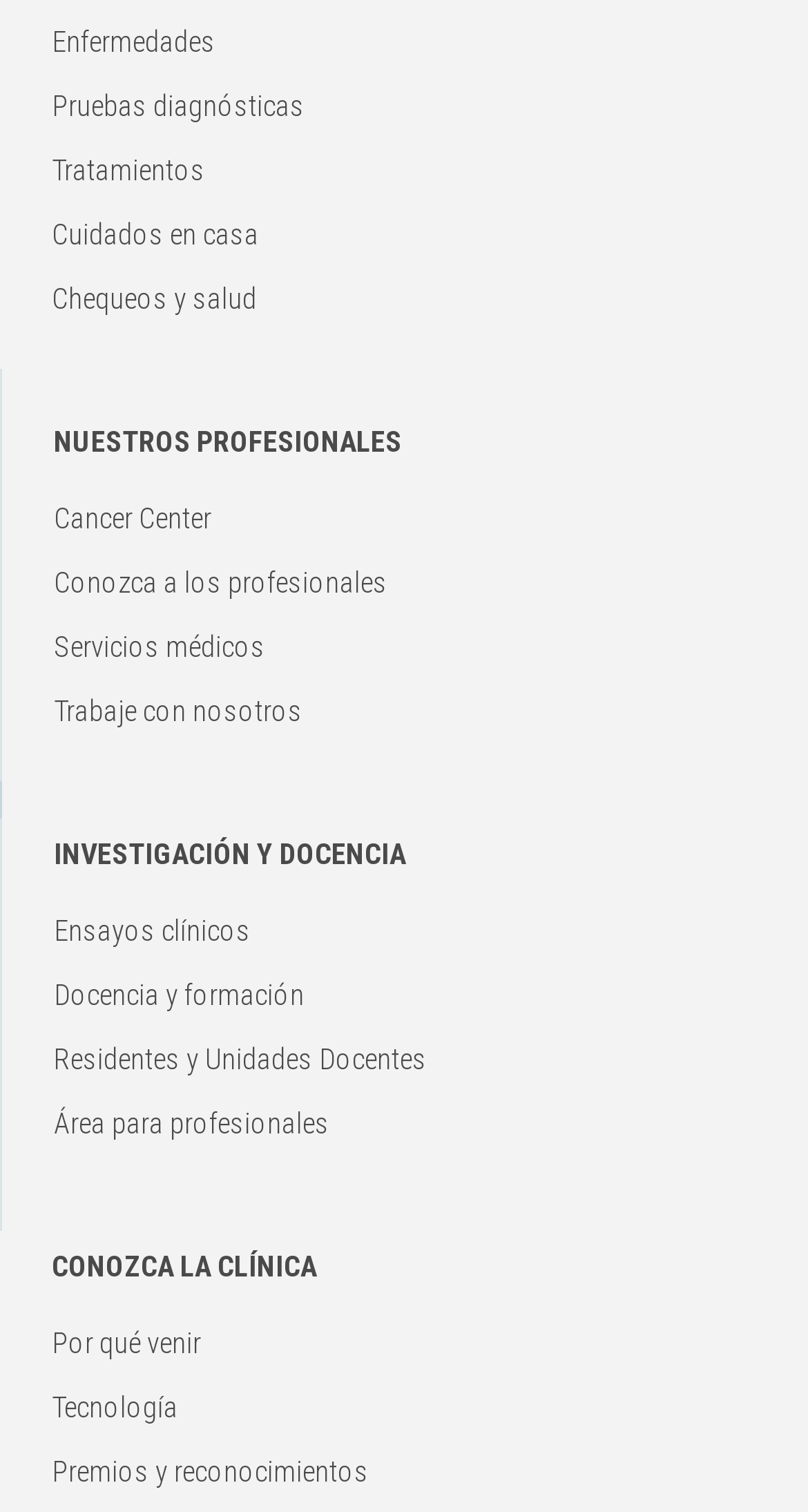What is the purpose of the 'Conozca a los profesionales' link?
We need a detailed and meticulous answer to the question.

The link 'Conozca a los profesionales' is present under the 'NUESTROS PROFESIONALES' section, which implies that its purpose is to provide information about the professionals working at the medical center.